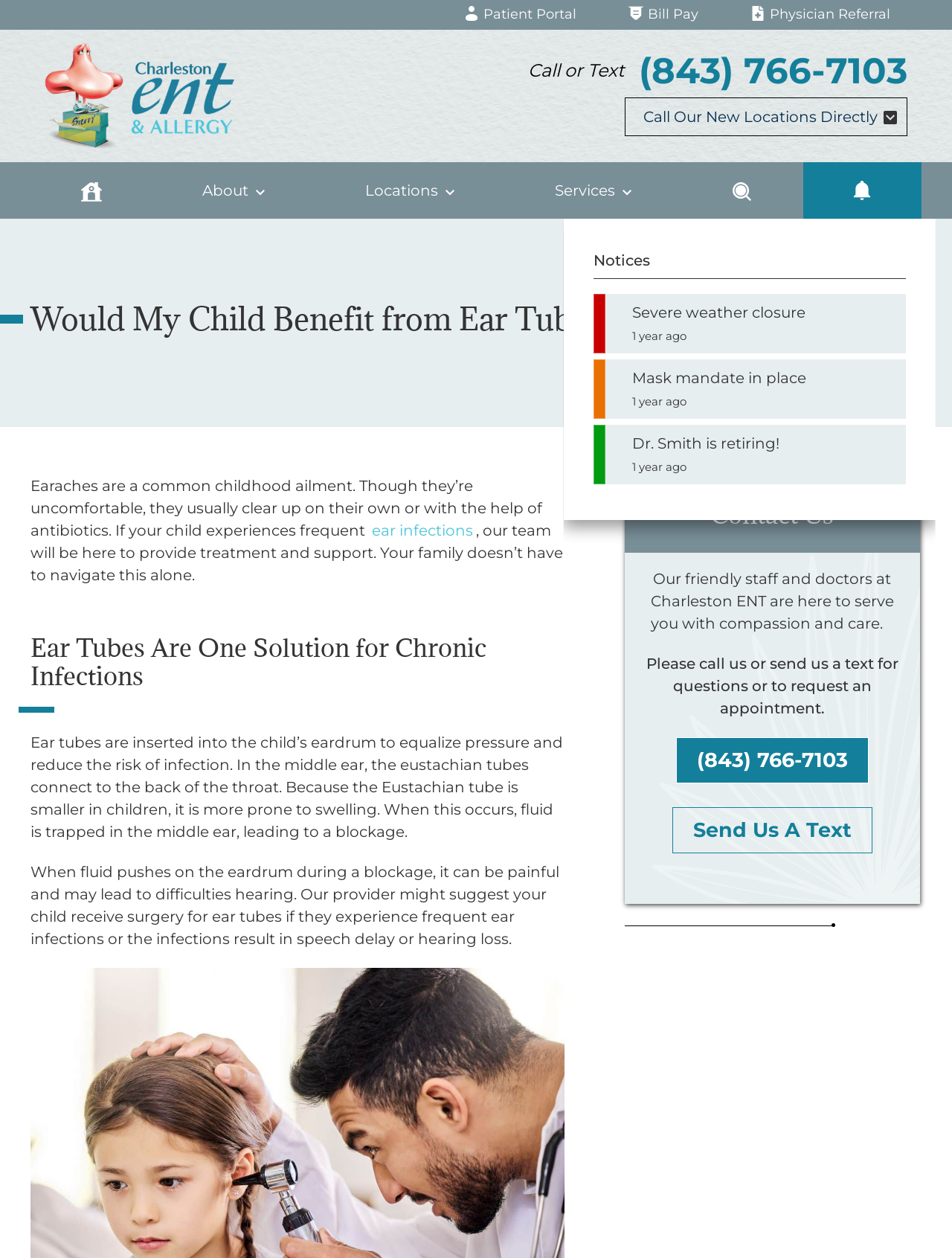Pinpoint the bounding box coordinates of the area that must be clicked to complete this instruction: "Call or text (843) 766-7103".

[0.555, 0.023, 0.953, 0.077]